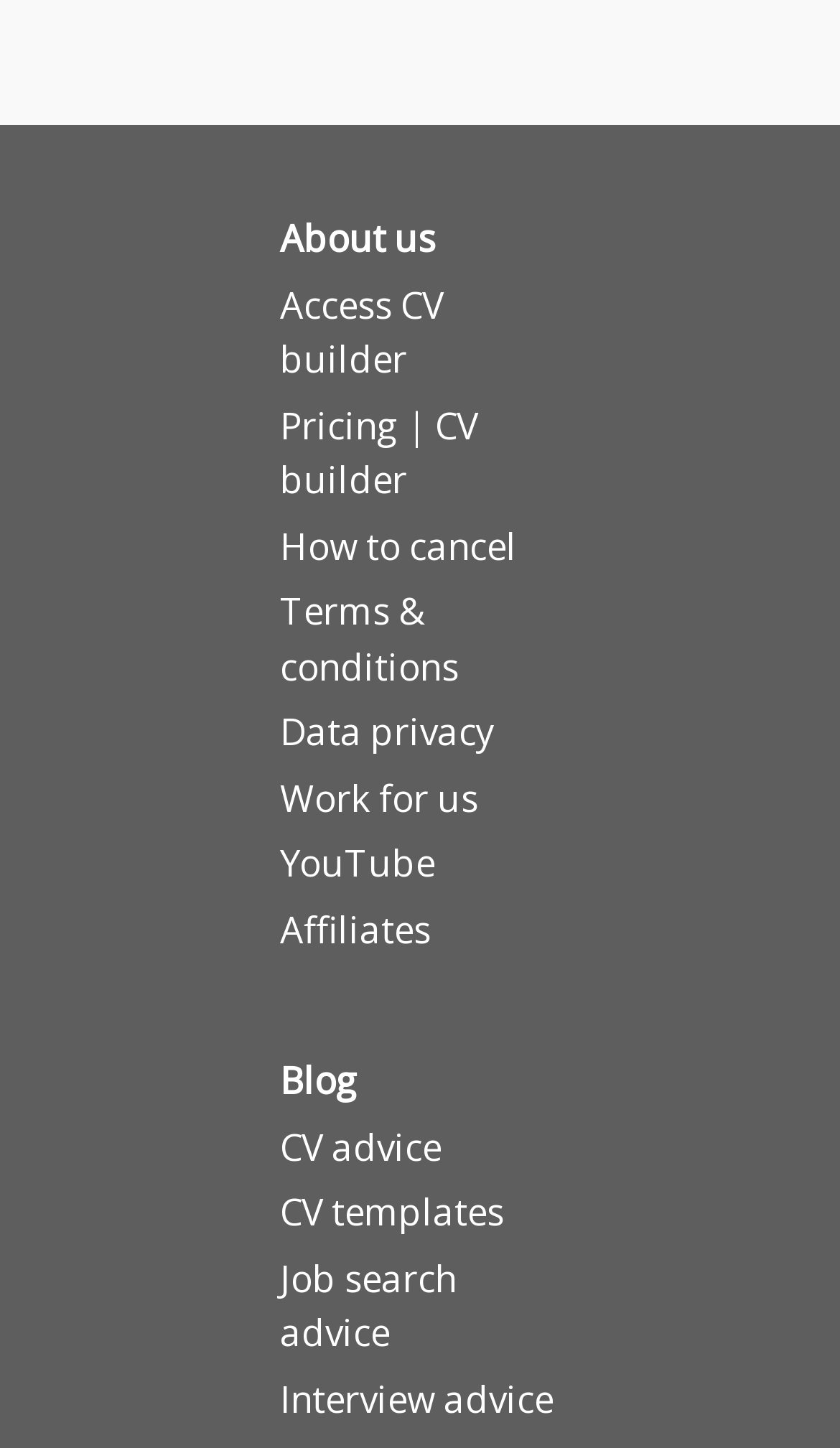What social media platform is linked on this webpage?
Refer to the screenshot and respond with a concise word or phrase.

YouTube